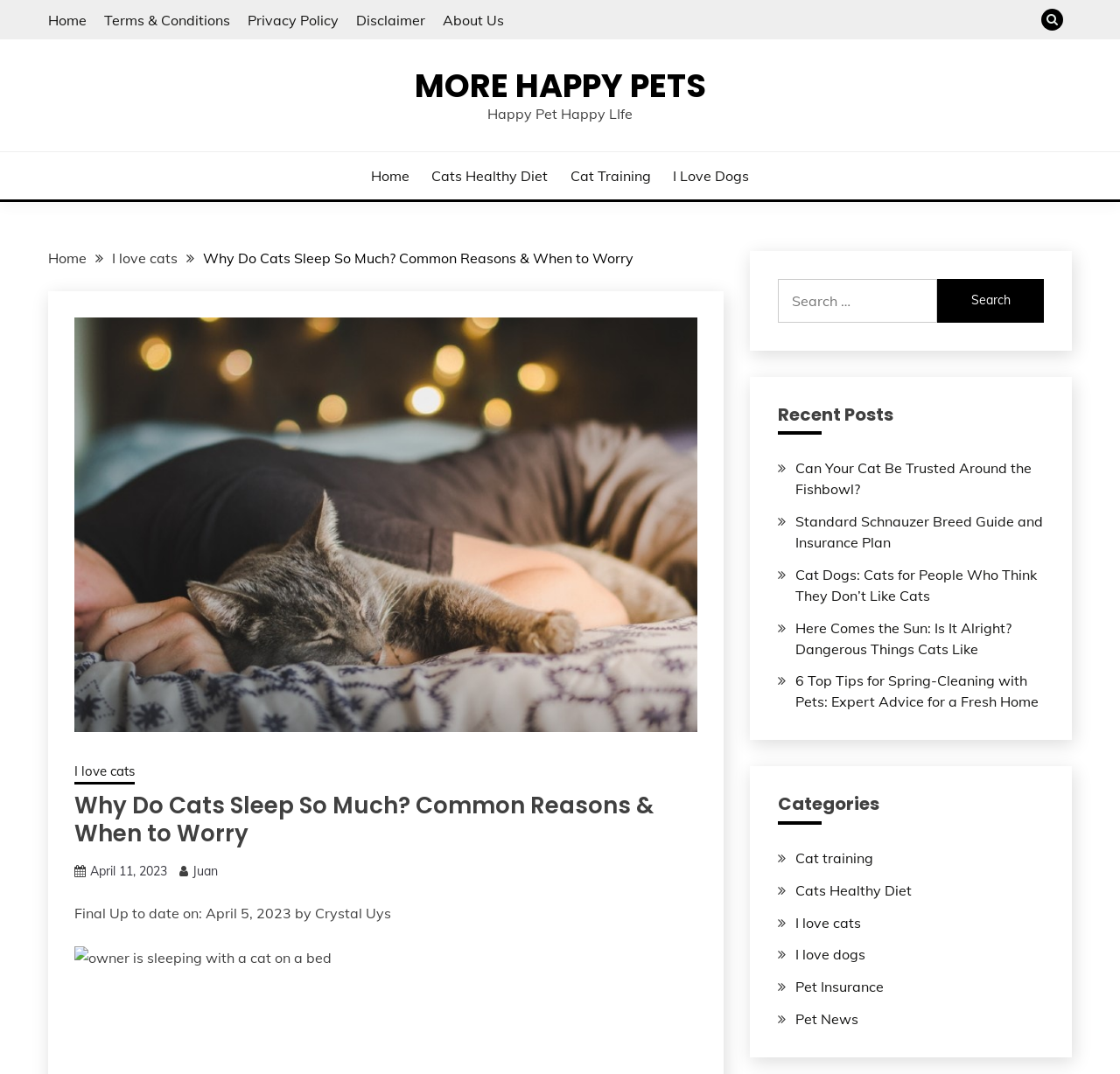Who is the author of the current article?
Refer to the image and answer the question using a single word or phrase.

Juan